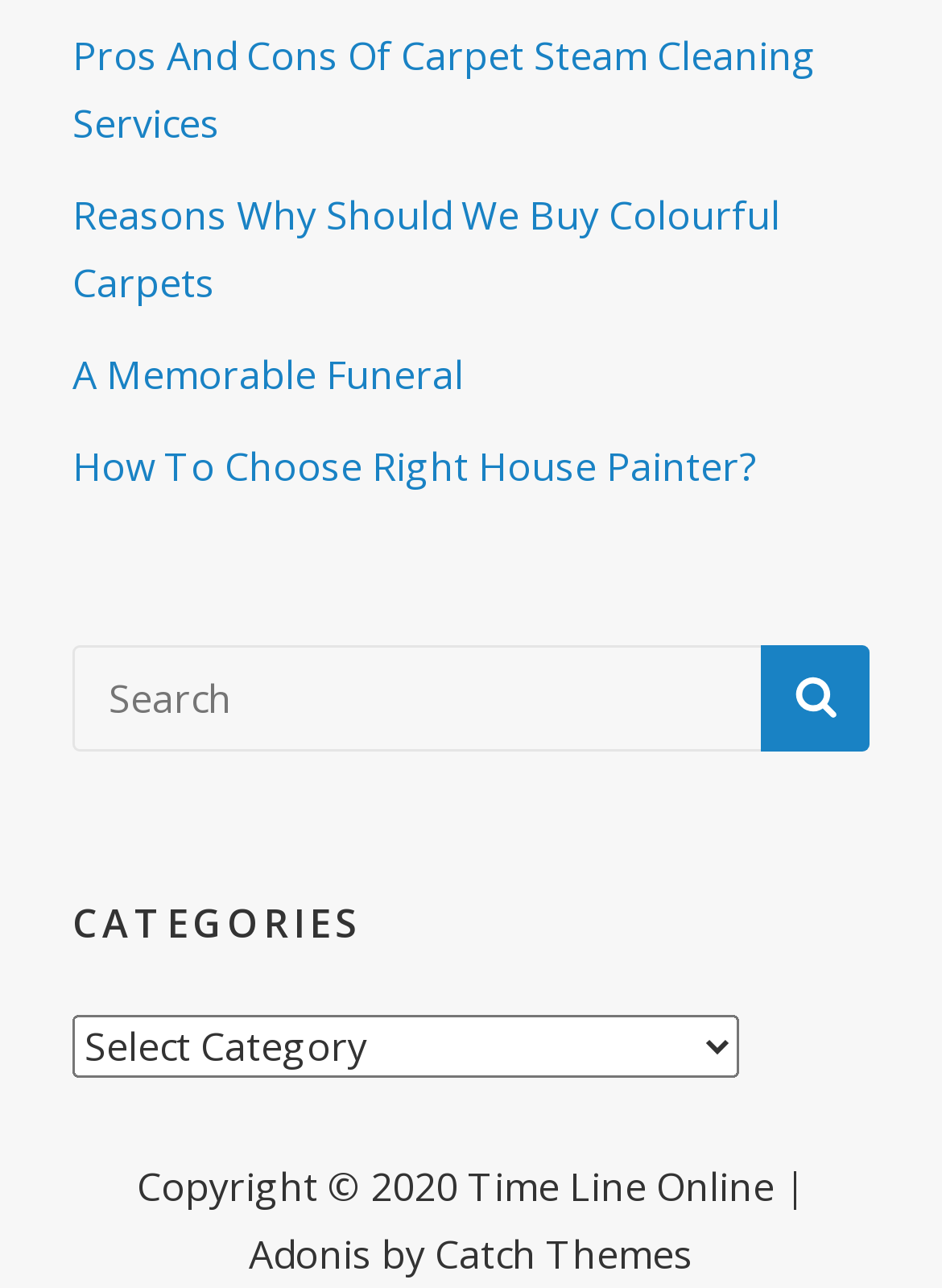Identify the bounding box for the given UI element using the description provided. Coordinates should be in the format (top-left x, top-left y, bottom-right x, bottom-right y) and must be between 0 and 1. Here is the description: aria-label="More actions"

None